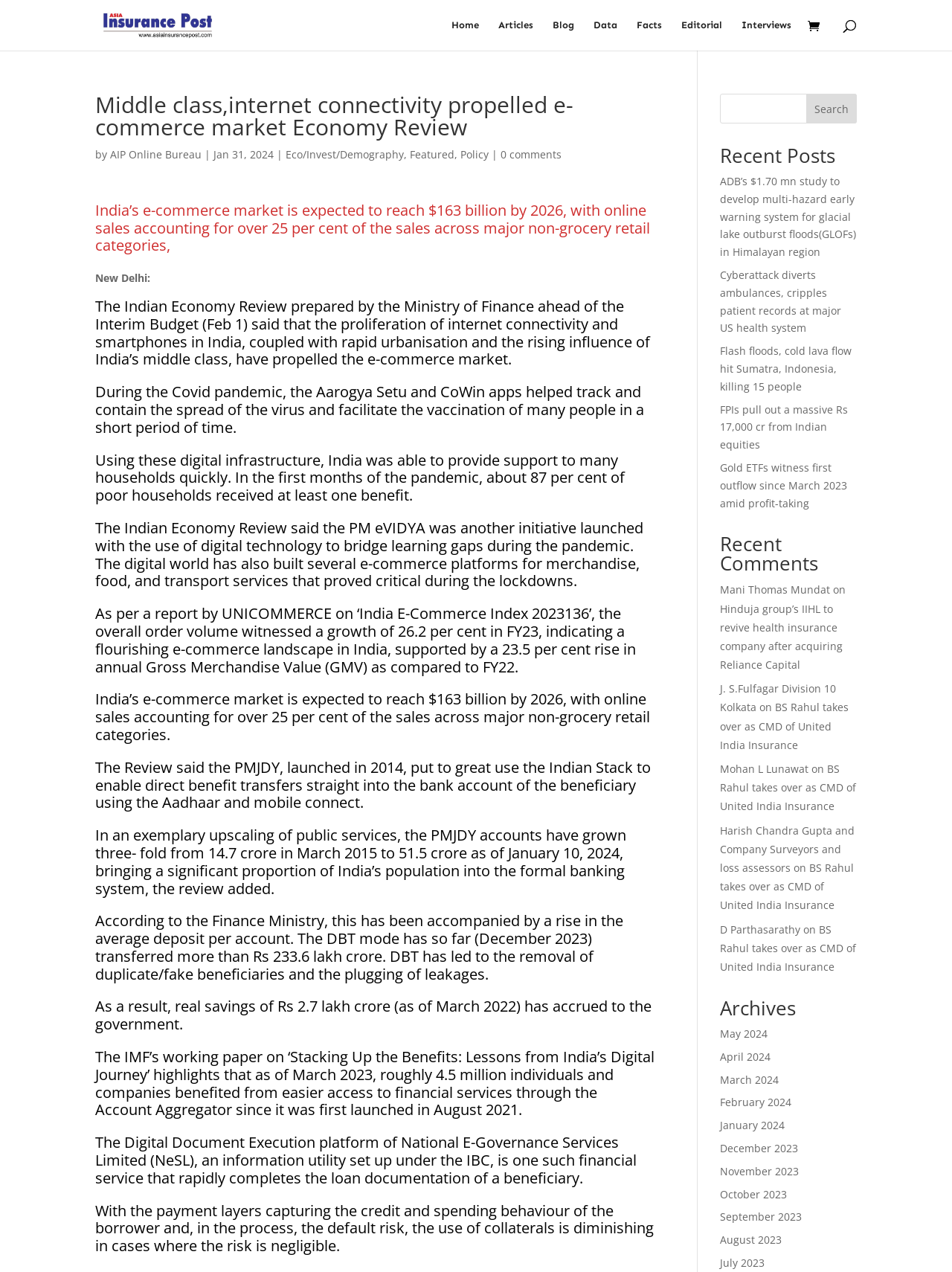Identify the title of the webpage and provide its text content.

Middle class,internet connectivity propelled e-commerce market Economy Review